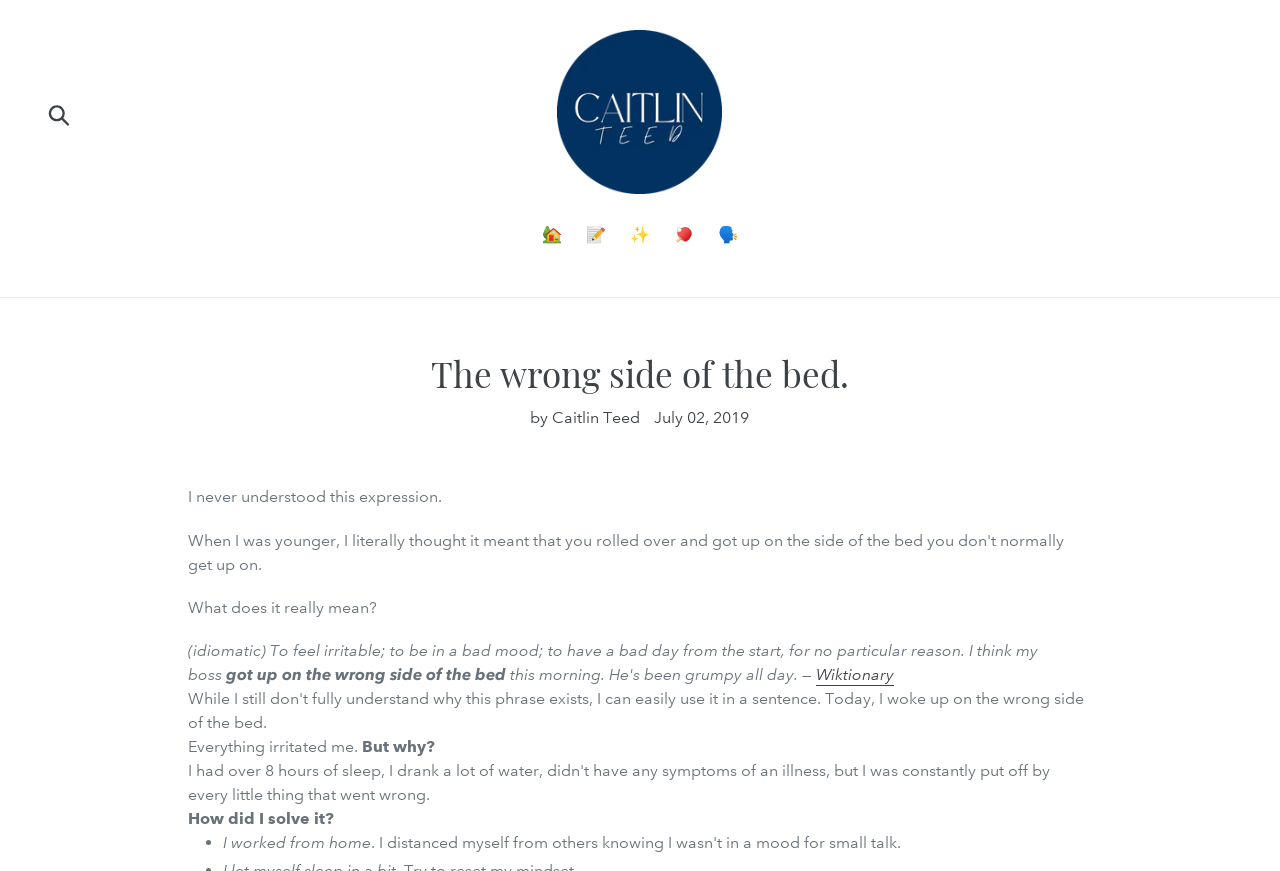Specify the bounding box coordinates of the element's area that should be clicked to execute the given instruction: "visit Caitlin Teed's homepage". The coordinates should be four float numbers between 0 and 1, i.e., [left, top, right, bottom].

[0.436, 0.034, 0.564, 0.223]